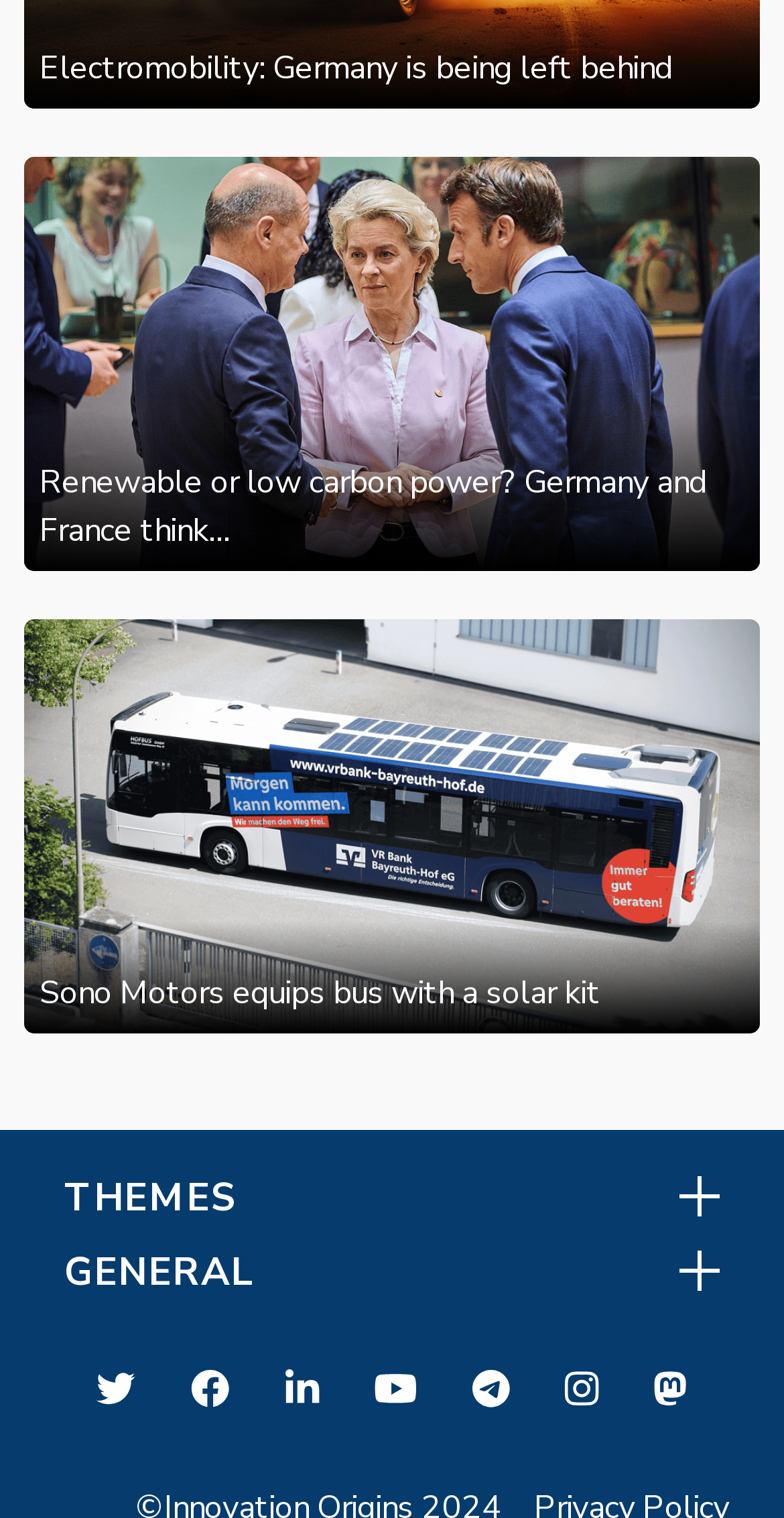Determine the bounding box coordinates of the clickable region to carry out the instruction: "Explore the Facebook page".

[0.243, 0.893, 0.292, 0.941]